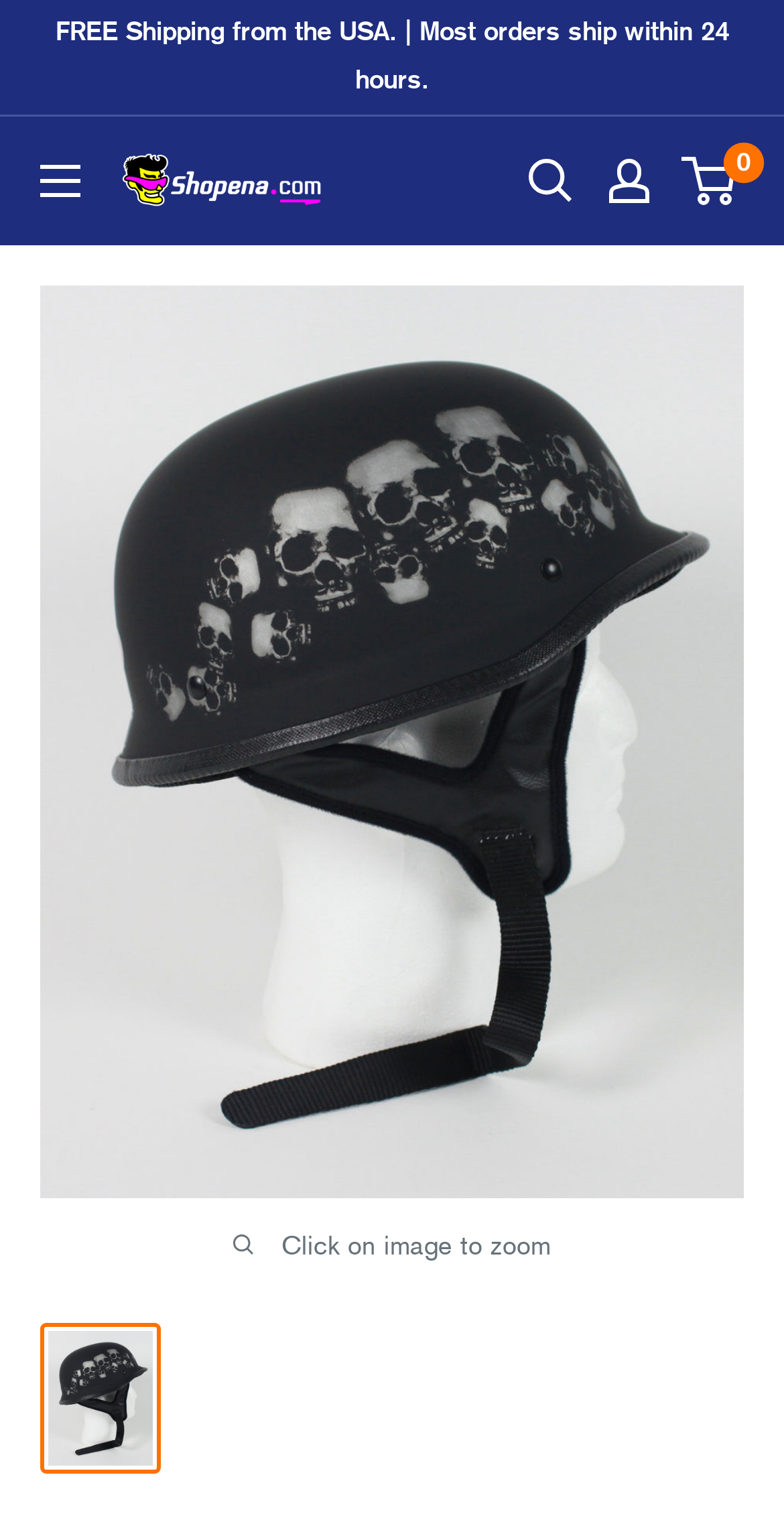How many navigation links are in the top menu?
Look at the screenshot and give a one-word or phrase answer.

4